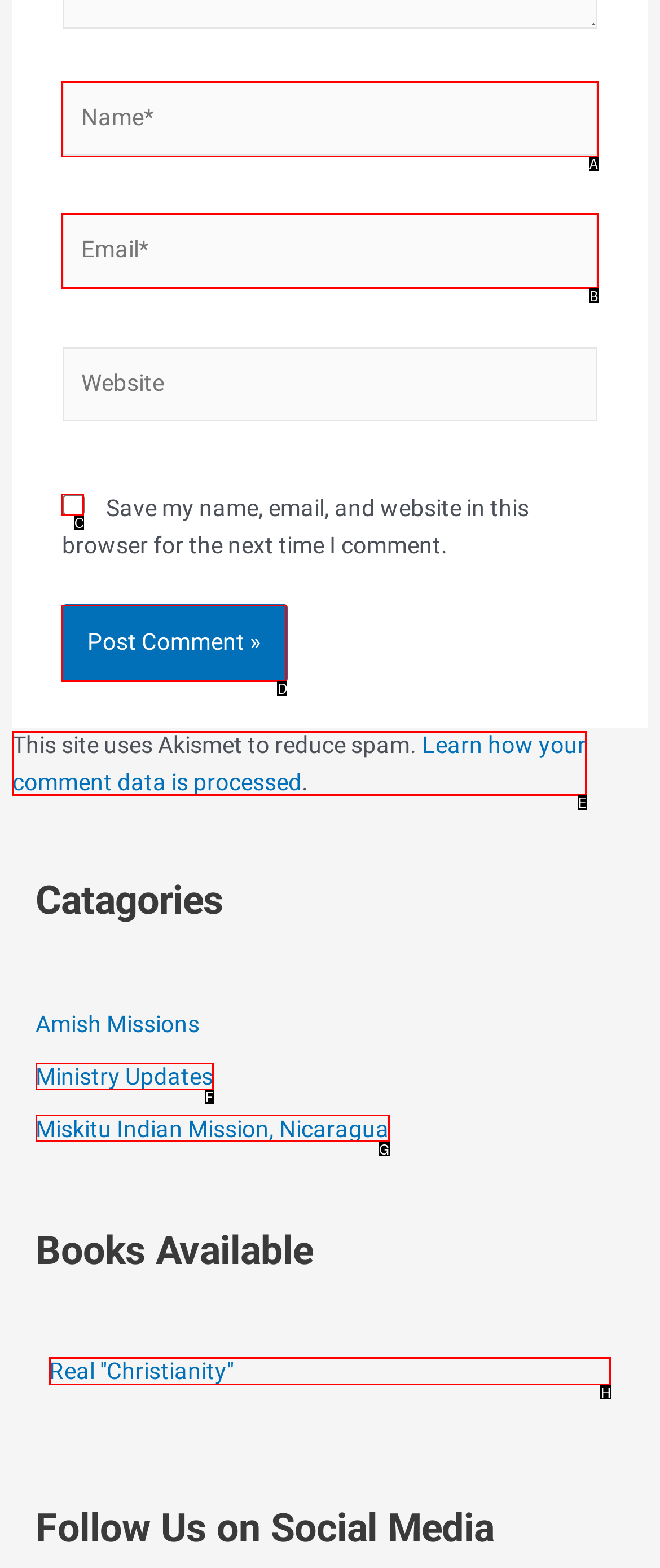Choose the UI element to click on to achieve this task: Enter your name. Reply with the letter representing the selected element.

A